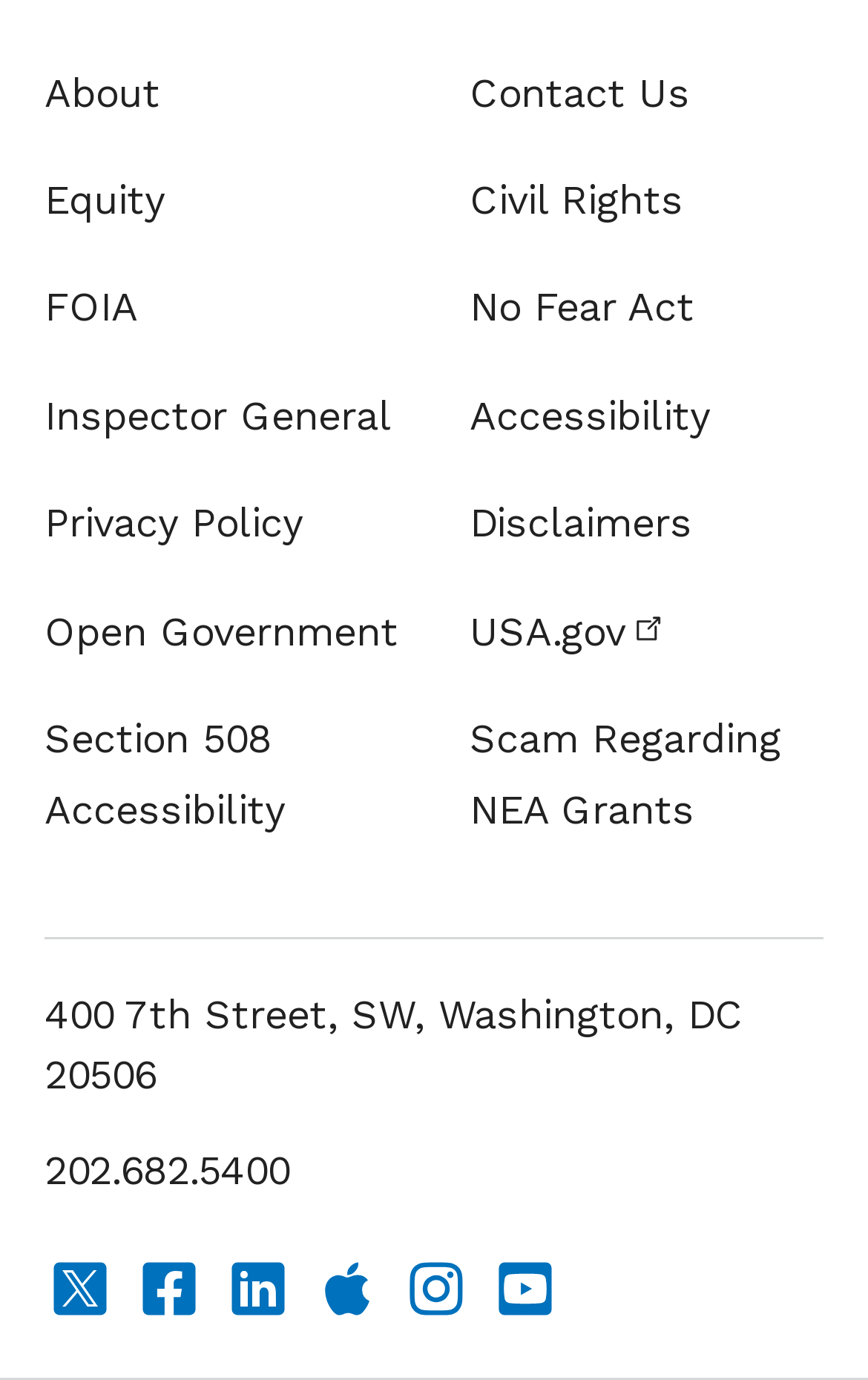Using the element description: "Disclaimers", determine the bounding box coordinates for the specified UI element. The coordinates should be four float numbers between 0 and 1, [left, top, right, bottom].

[0.541, 0.354, 0.949, 0.406]